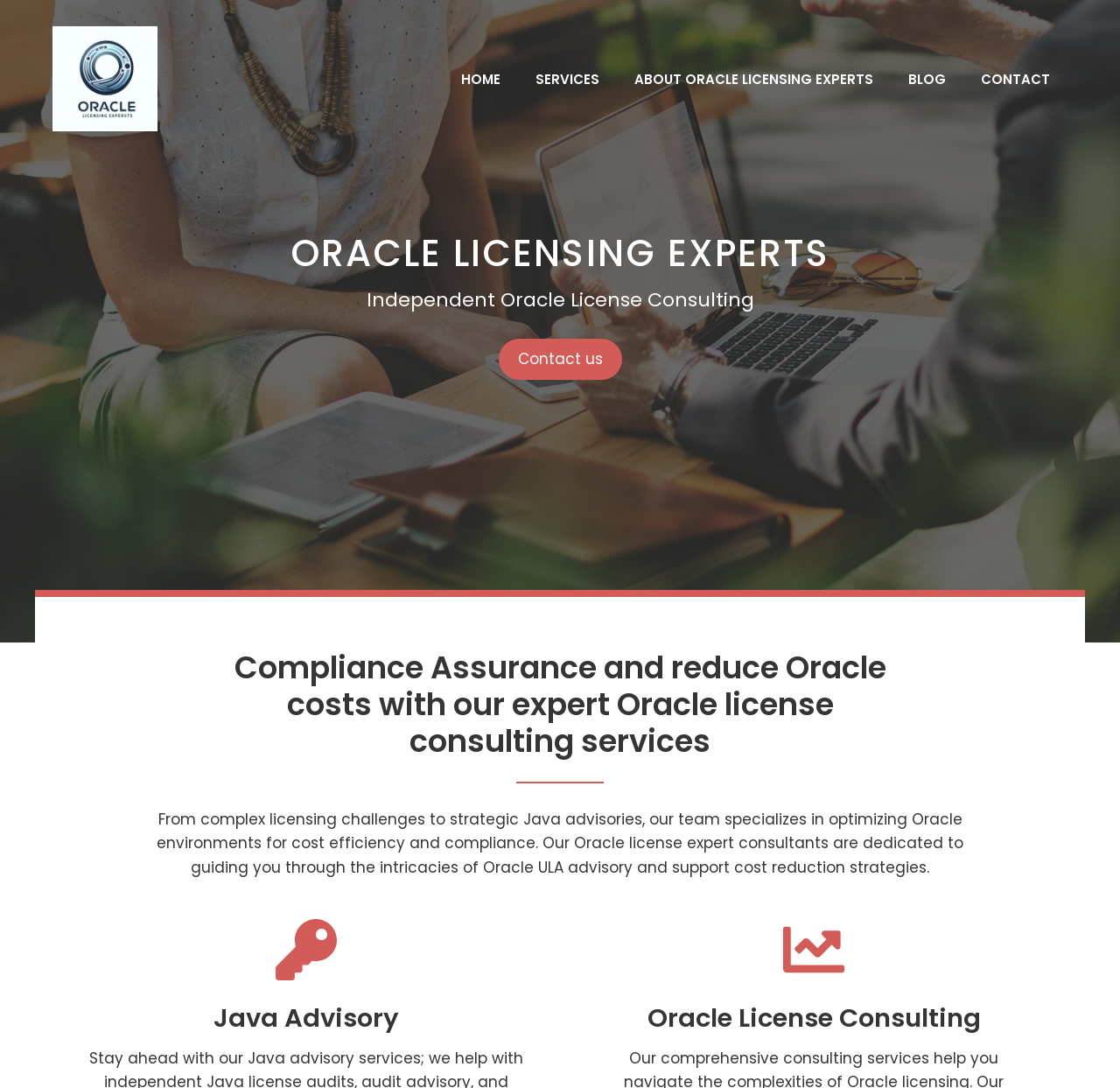Please find the bounding box coordinates of the section that needs to be clicked to achieve this instruction: "Learn about Java Advisory services".

[0.078, 0.917, 0.469, 0.954]